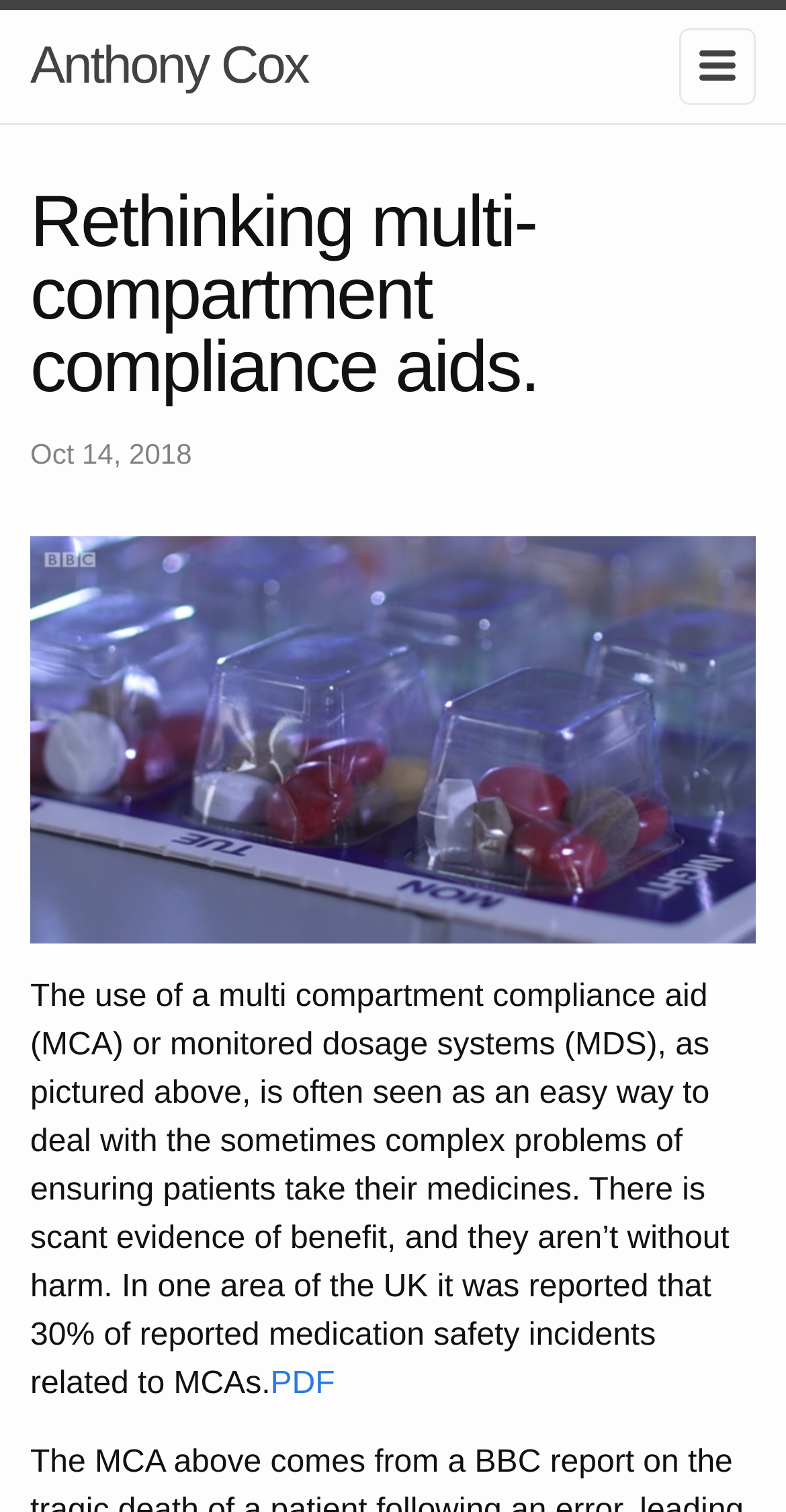Find the coordinates for the bounding box of the element with this description: "PDF".

[0.344, 0.904, 0.426, 0.927]